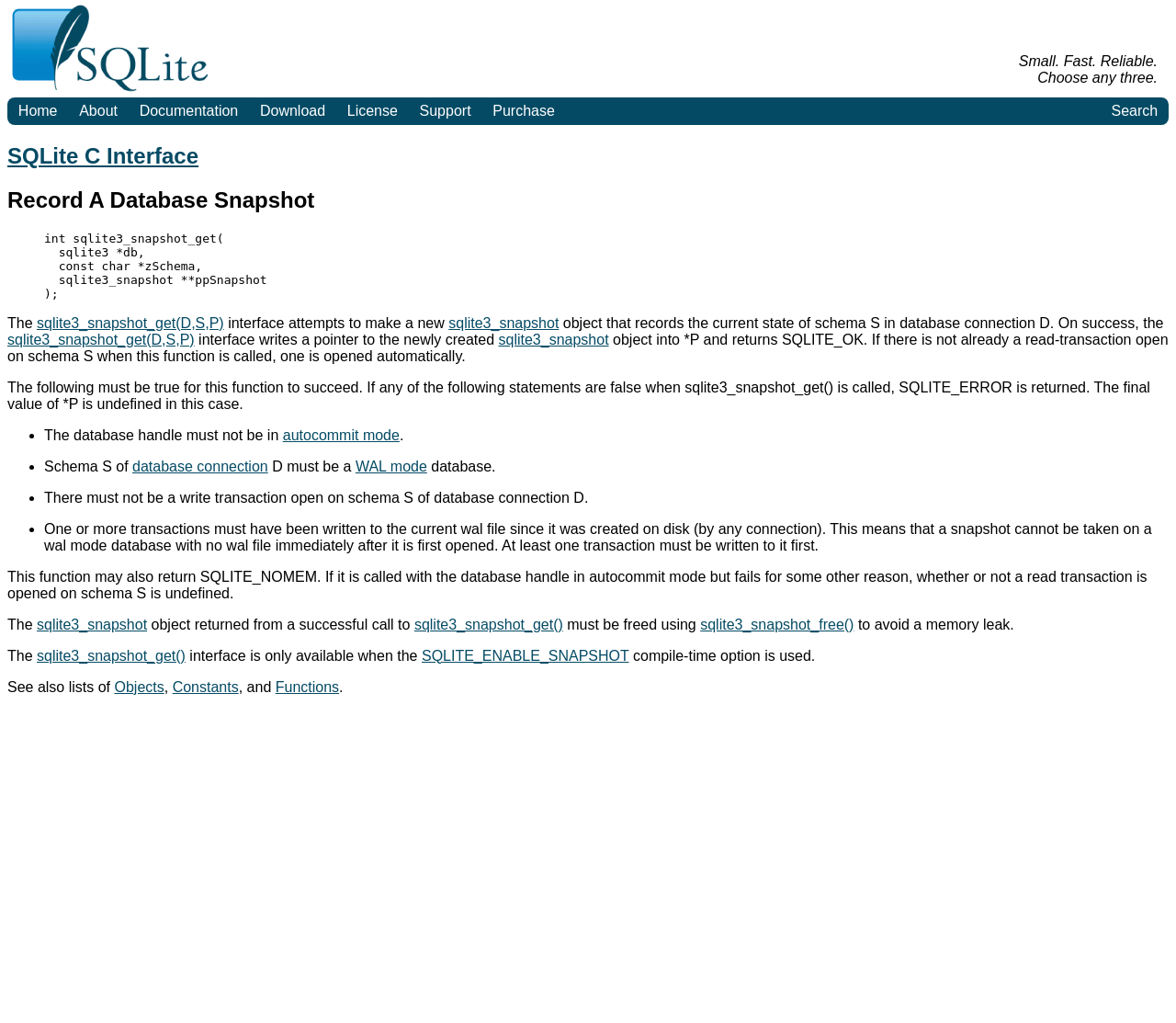Given the element description SQLite C Interface, specify the bounding box coordinates of the corresponding UI element in the format (top-left x, top-left y, bottom-right x, bottom-right y). All values must be between 0 and 1.

[0.006, 0.14, 0.994, 0.165]